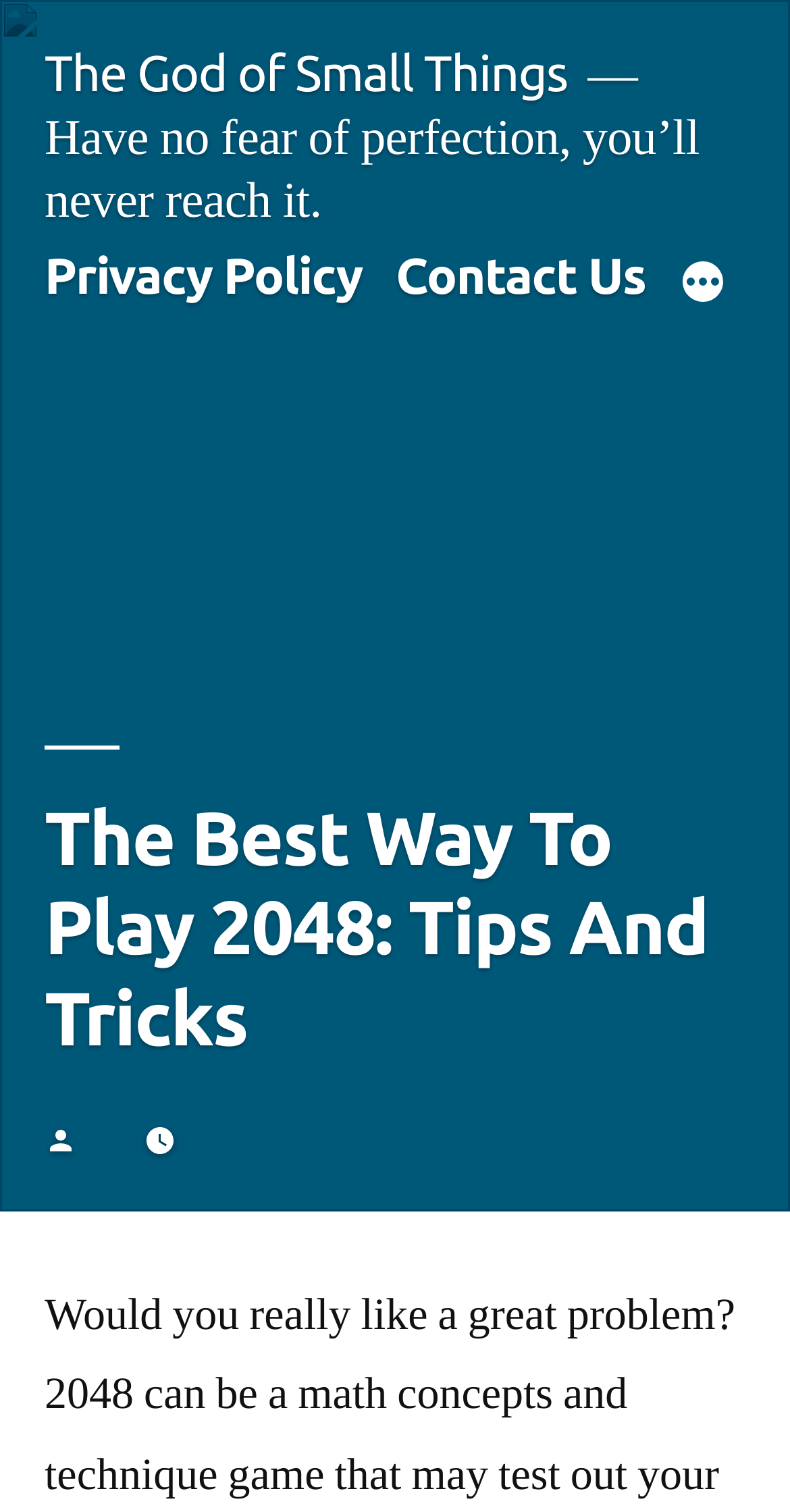Who posted the article?
Based on the image, answer the question with as much detail as possible.

I looked for the author of the article by searching for relevant elements on the webpage. I found a StaticText element with the OCR text 'Posted by' but it does not provide the actual author's name, so I couldn't determine who posted the article.